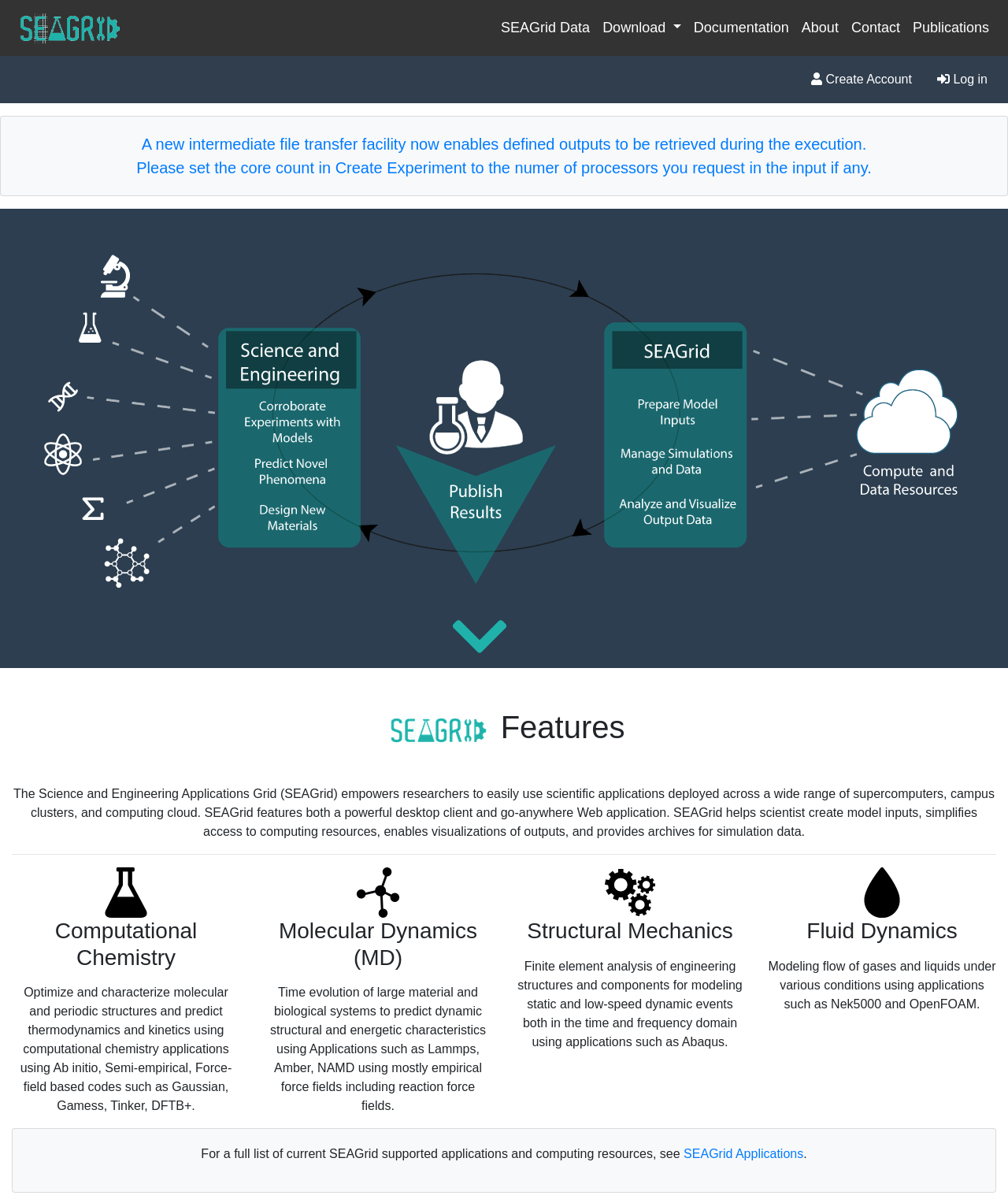Locate the UI element that matches the description SEAGrid Data in the webpage screenshot. Return the bounding box coordinates in the format (top-left x, top-left y, bottom-right x, bottom-right y), with values ranging from 0 to 1.

[0.491, 0.009, 0.592, 0.037]